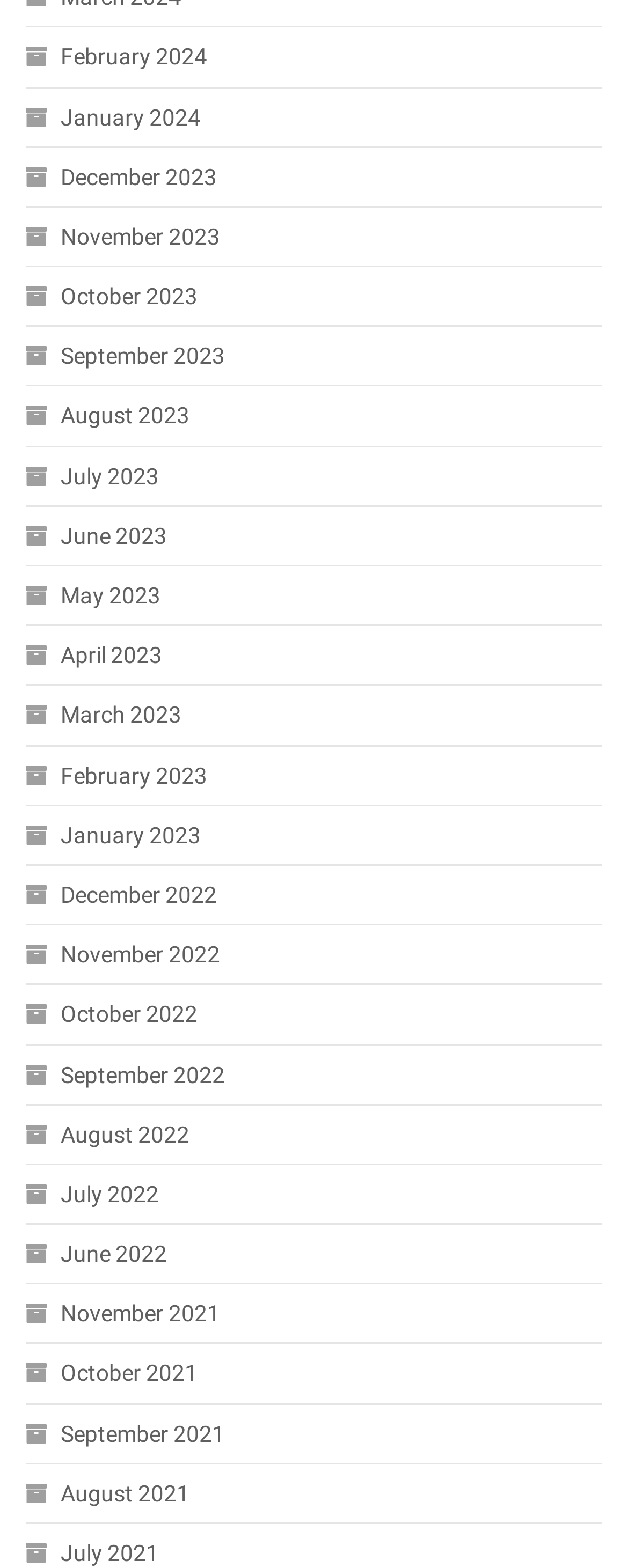Determine the bounding box coordinates of the clickable element to achieve the following action: 'View December 2023'. Provide the coordinates as four float values between 0 and 1, formatted as [left, top, right, bottom].

[0.04, 0.099, 0.345, 0.126]